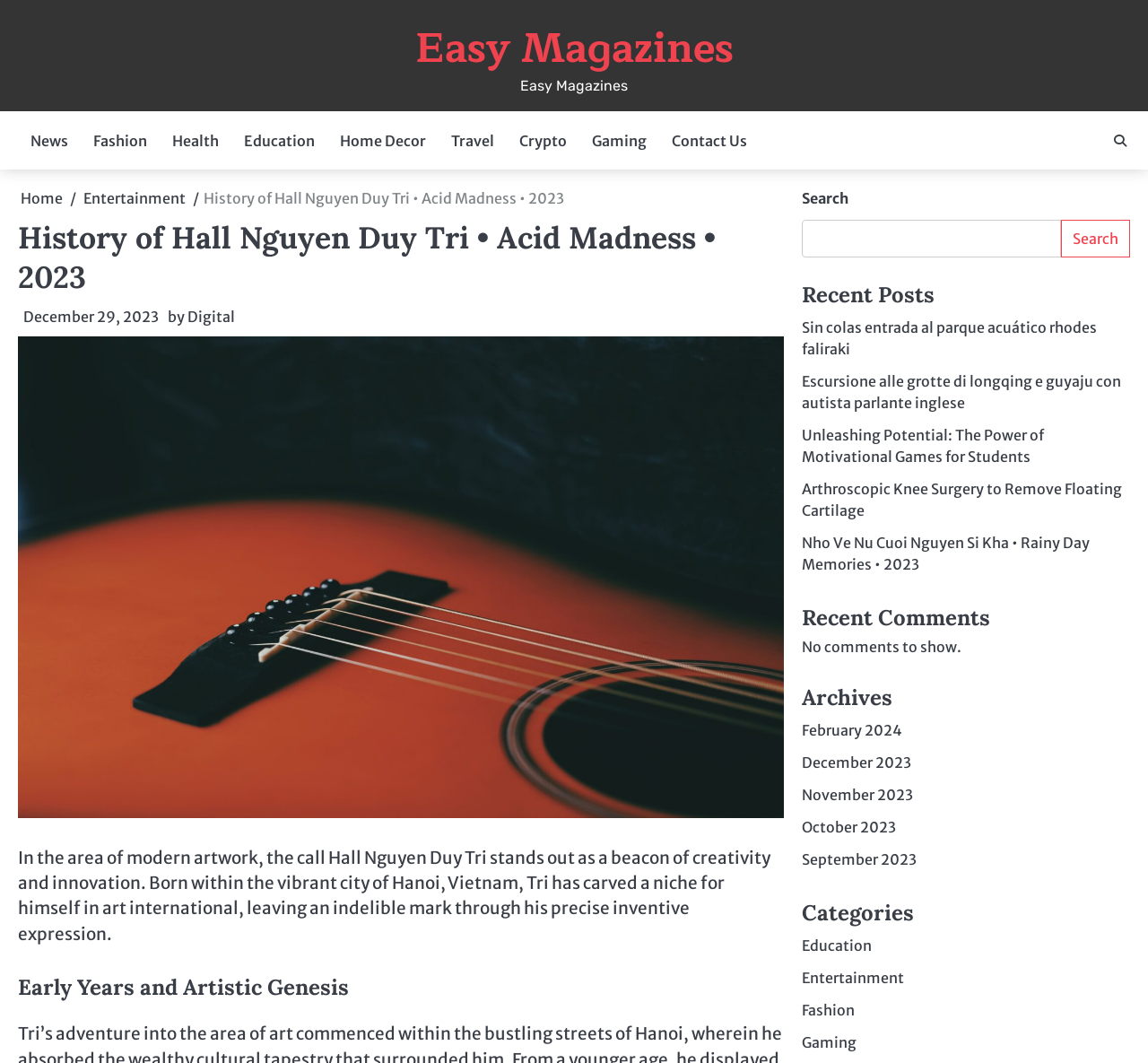Identify the bounding box coordinates for the element you need to click to achieve the following task: "Read the 'Early Years and Artistic Genesis' section". Provide the bounding box coordinates as four float numbers between 0 and 1, in the form [left, top, right, bottom].

[0.016, 0.914, 0.683, 0.945]